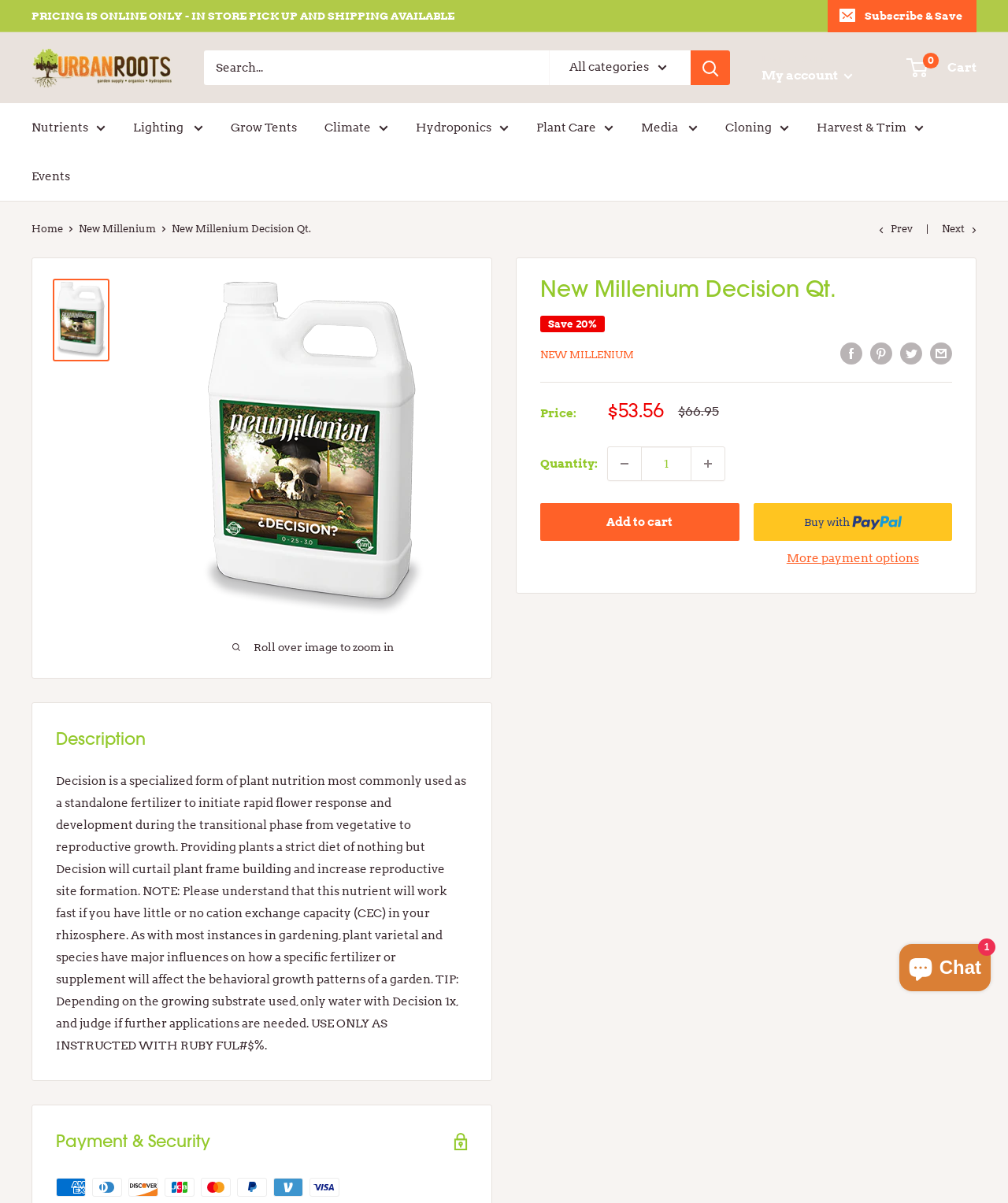Identify the primary heading of the webpage and provide its text.

New Millenium Decision Qt.